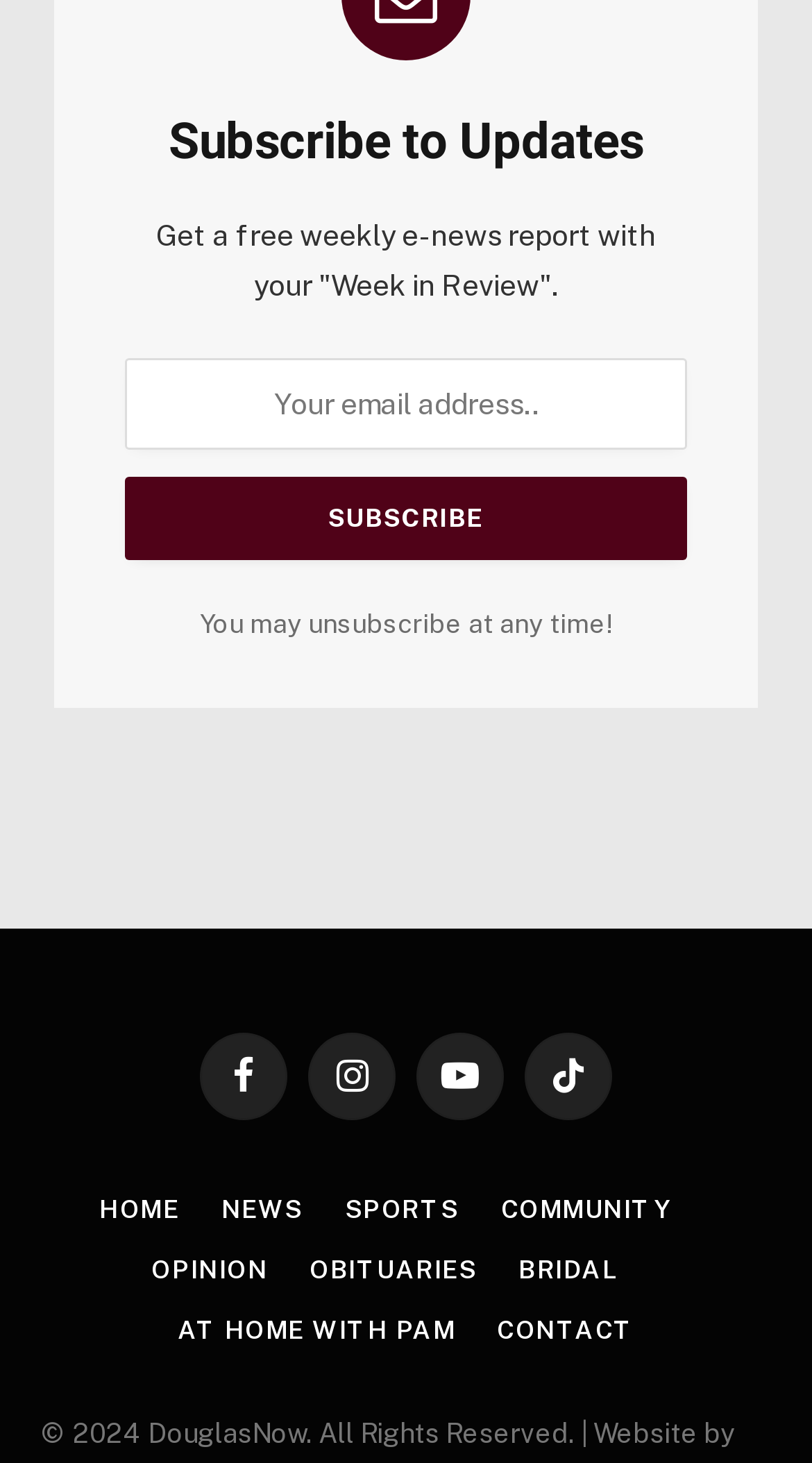Determine the coordinates of the bounding box that should be clicked to complete the instruction: "Enter website URL". The coordinates should be represented by four float numbers between 0 and 1: [left, top, right, bottom].

None